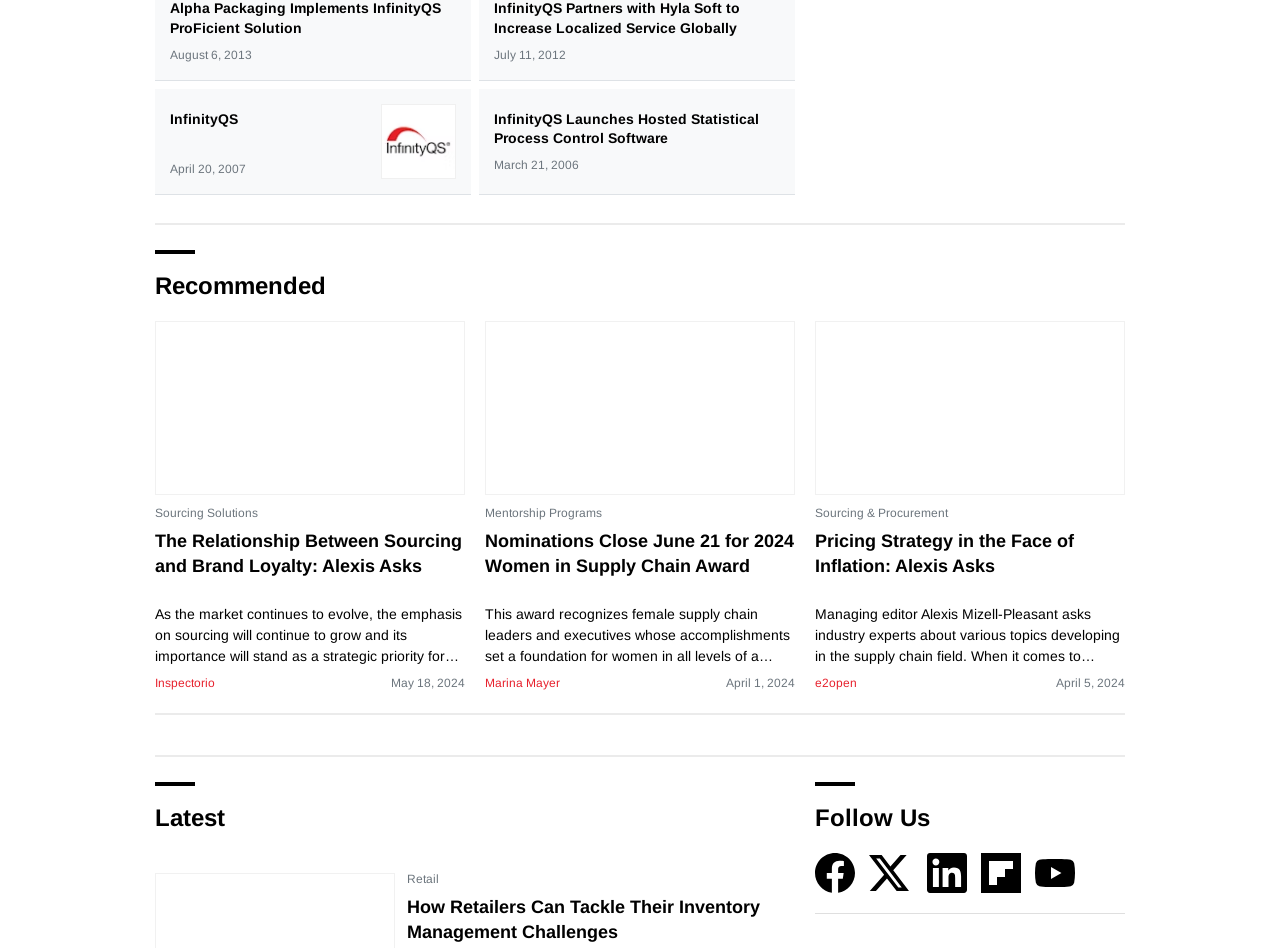Identify the bounding box coordinates of the section to be clicked to complete the task described by the following instruction: "Read the article about InfinityQS Launches Hosted Statistical Process Control Software". The coordinates should be four float numbers between 0 and 1, formatted as [left, top, right, bottom].

[0.386, 0.116, 0.609, 0.157]